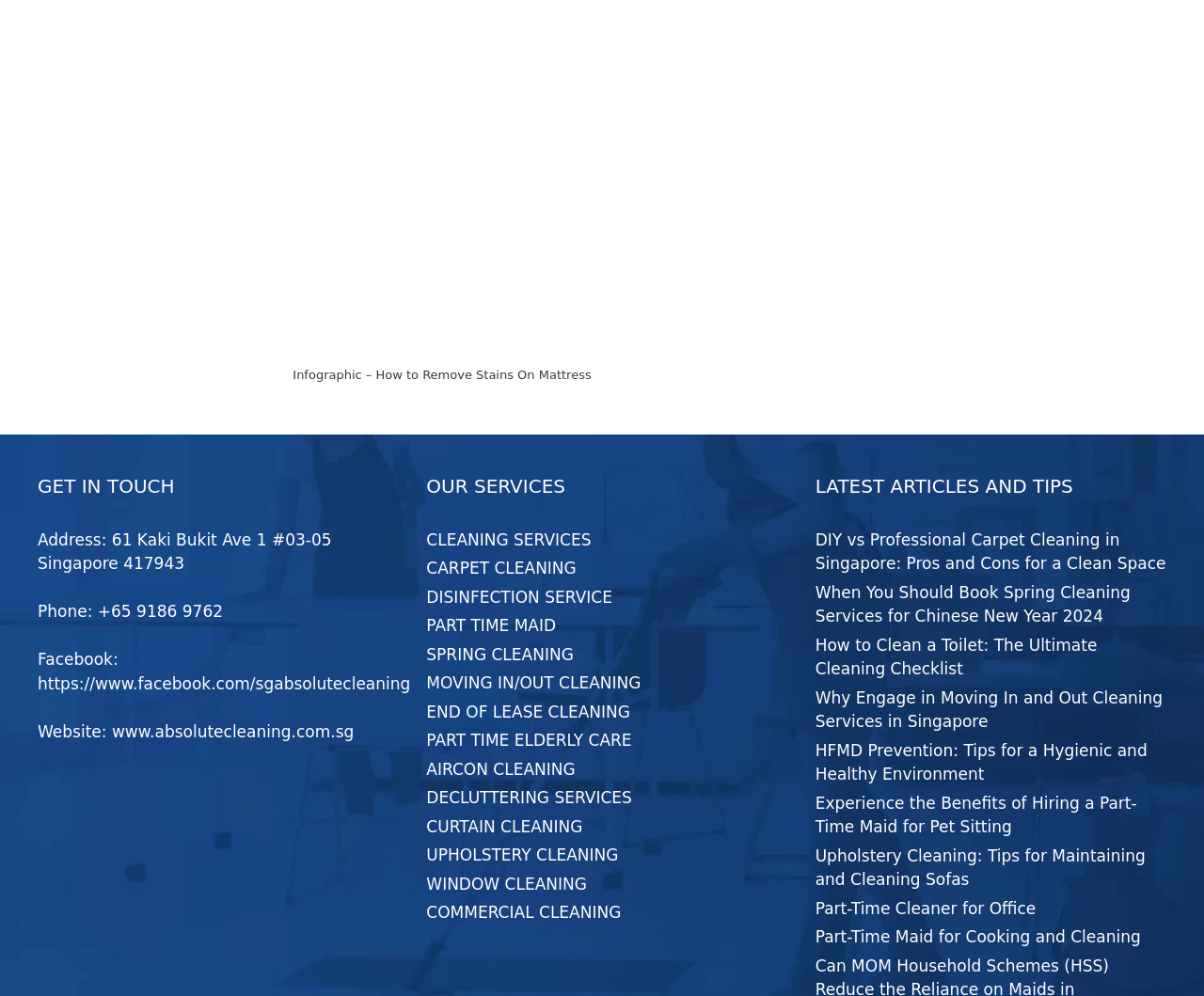Please find the bounding box coordinates of the element's region to be clicked to carry out this instruction: "Get in touch with the company".

[0.031, 0.474, 0.323, 0.502]